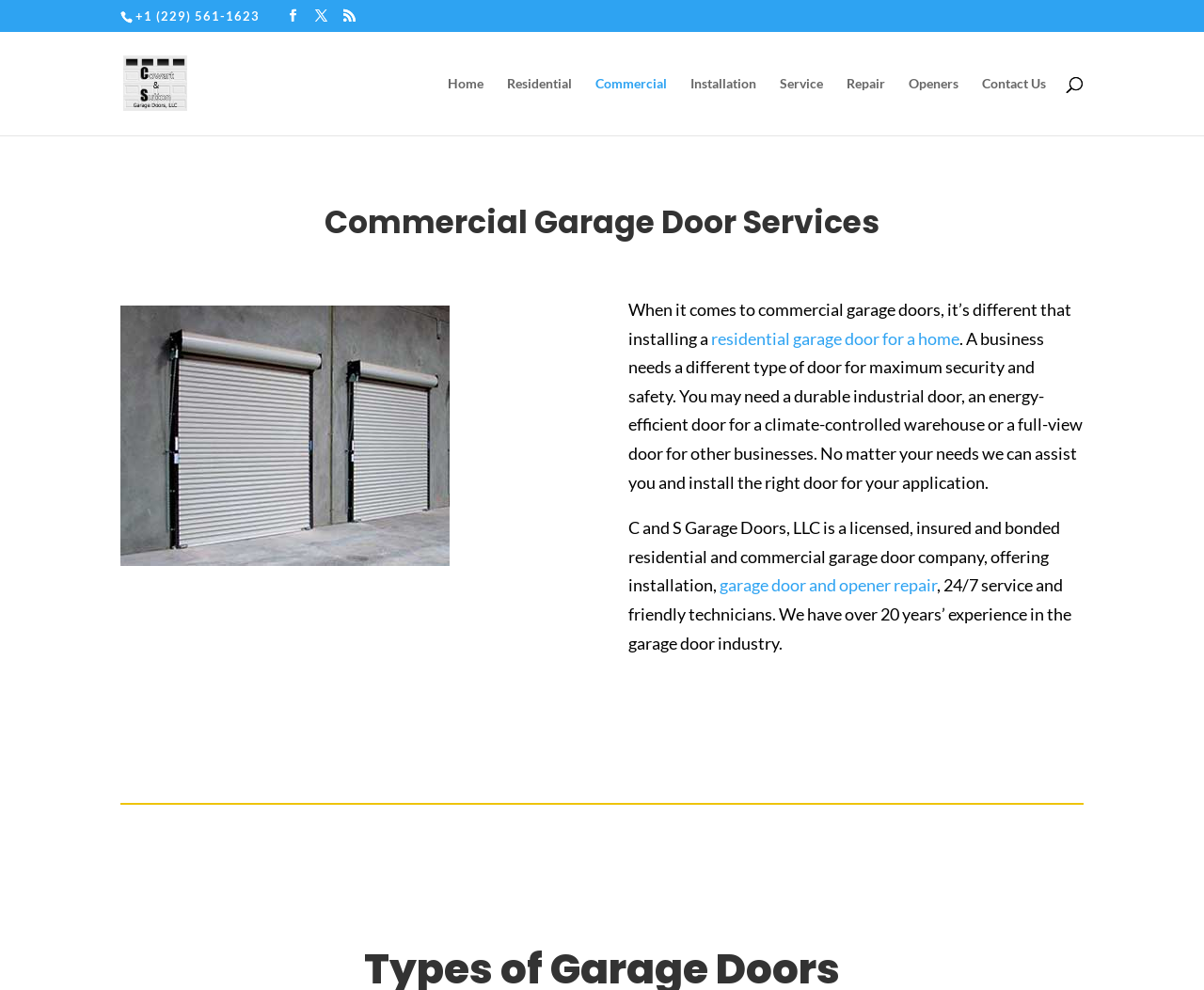What type of doors does the company install?
Examine the webpage screenshot and provide an in-depth answer to the question.

I inferred this by looking at the heading 'Commercial Garage Door Services' and the surrounding text, which mentions the installation of doors for businesses. The image of a steel roll-up commercial garage door also supports this conclusion.